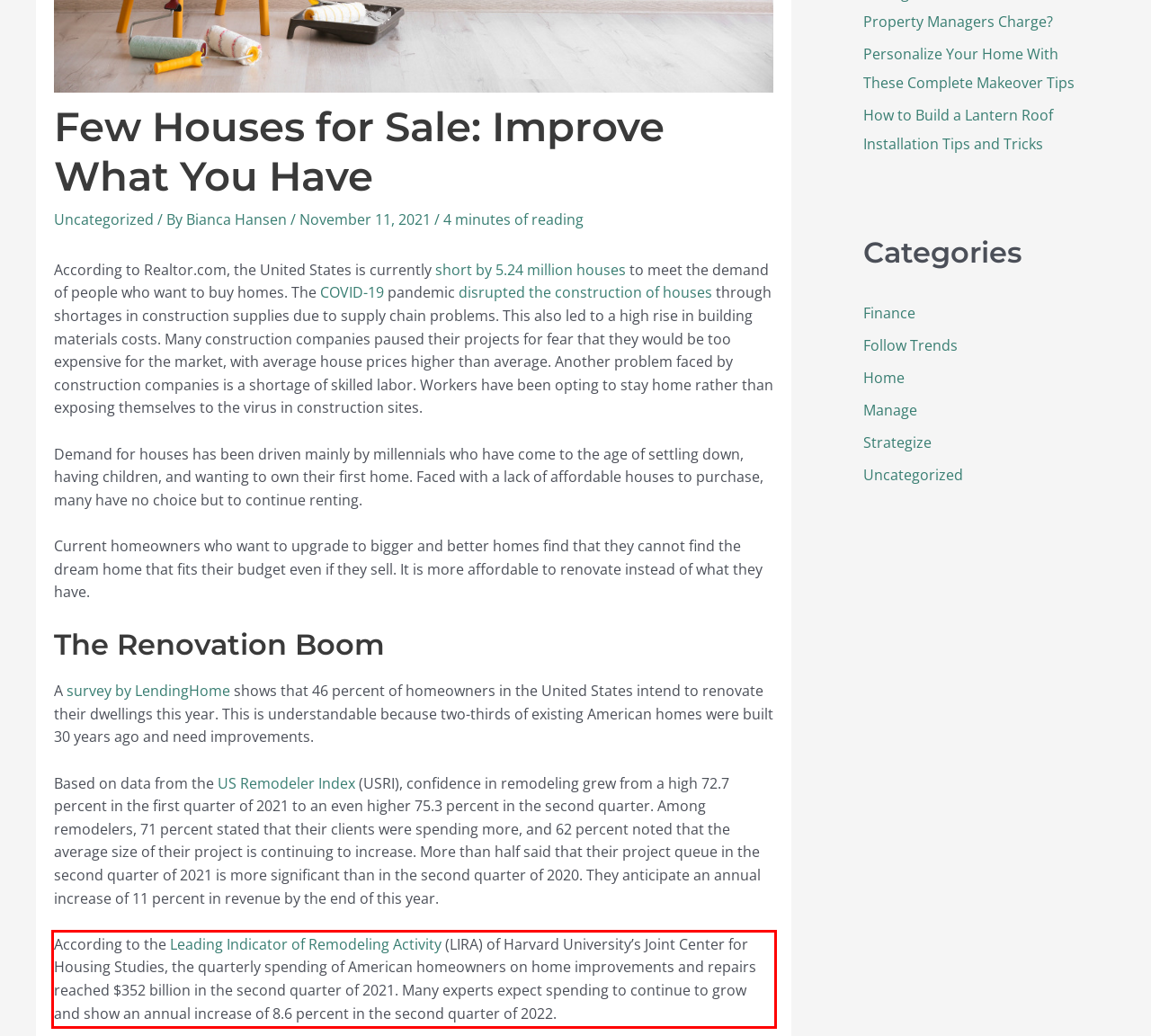You are provided with a screenshot of a webpage that includes a UI element enclosed in a red rectangle. Extract the text content inside this red rectangle.

According to the Leading Indicator of Remodeling Activity (LIRA) of Harvard University’s Joint Center for Housing Studies, the quarterly spending of American homeowners on home improvements and repairs reached $352 billion in the second quarter of 2021. Many experts expect spending to continue to grow and show an annual increase of 8.6 percent in the second quarter of 2022.